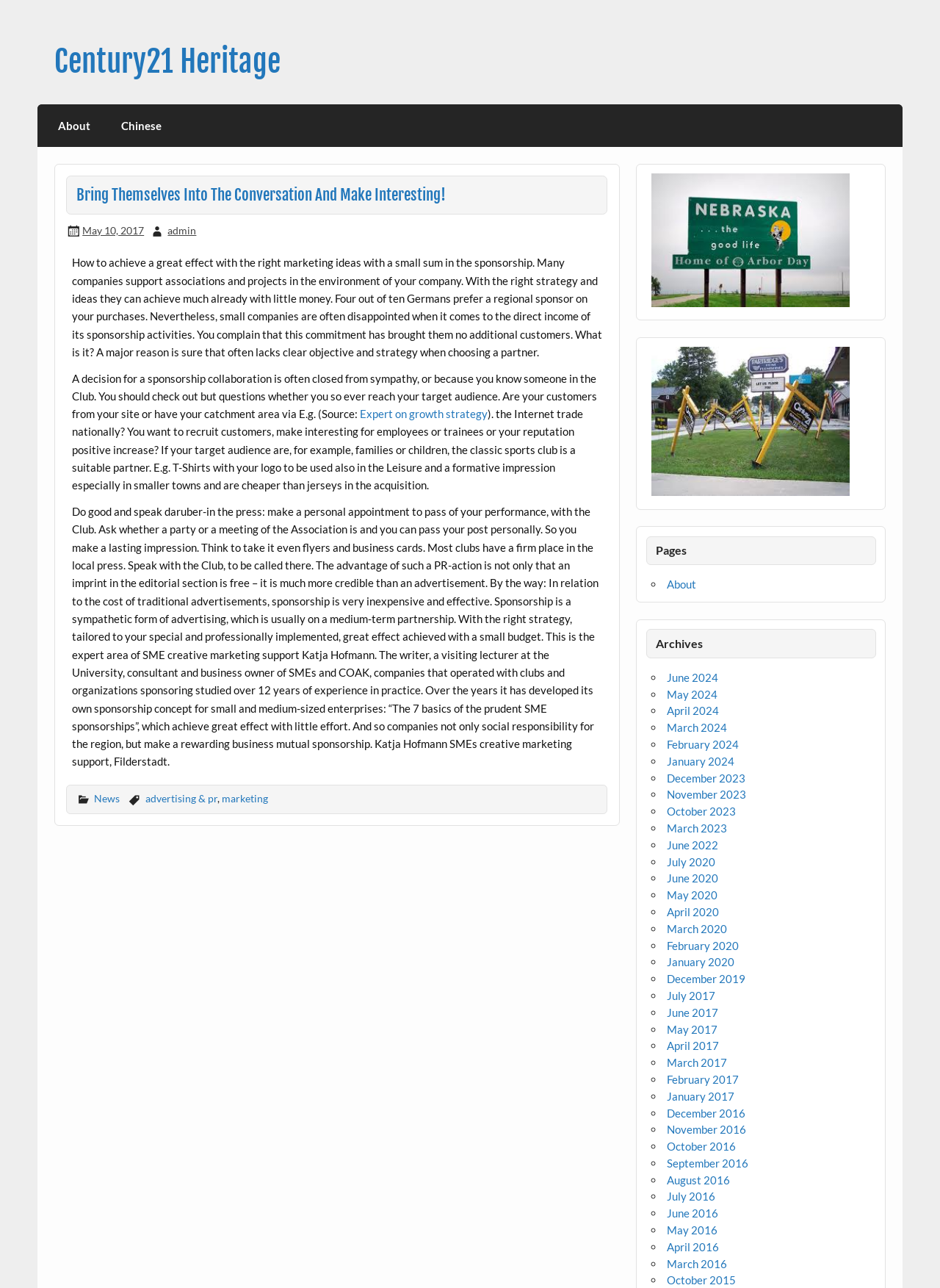What is the name of the expert on growth strategy?
Give a single word or phrase answer based on the content of the image.

Katja Hofmann